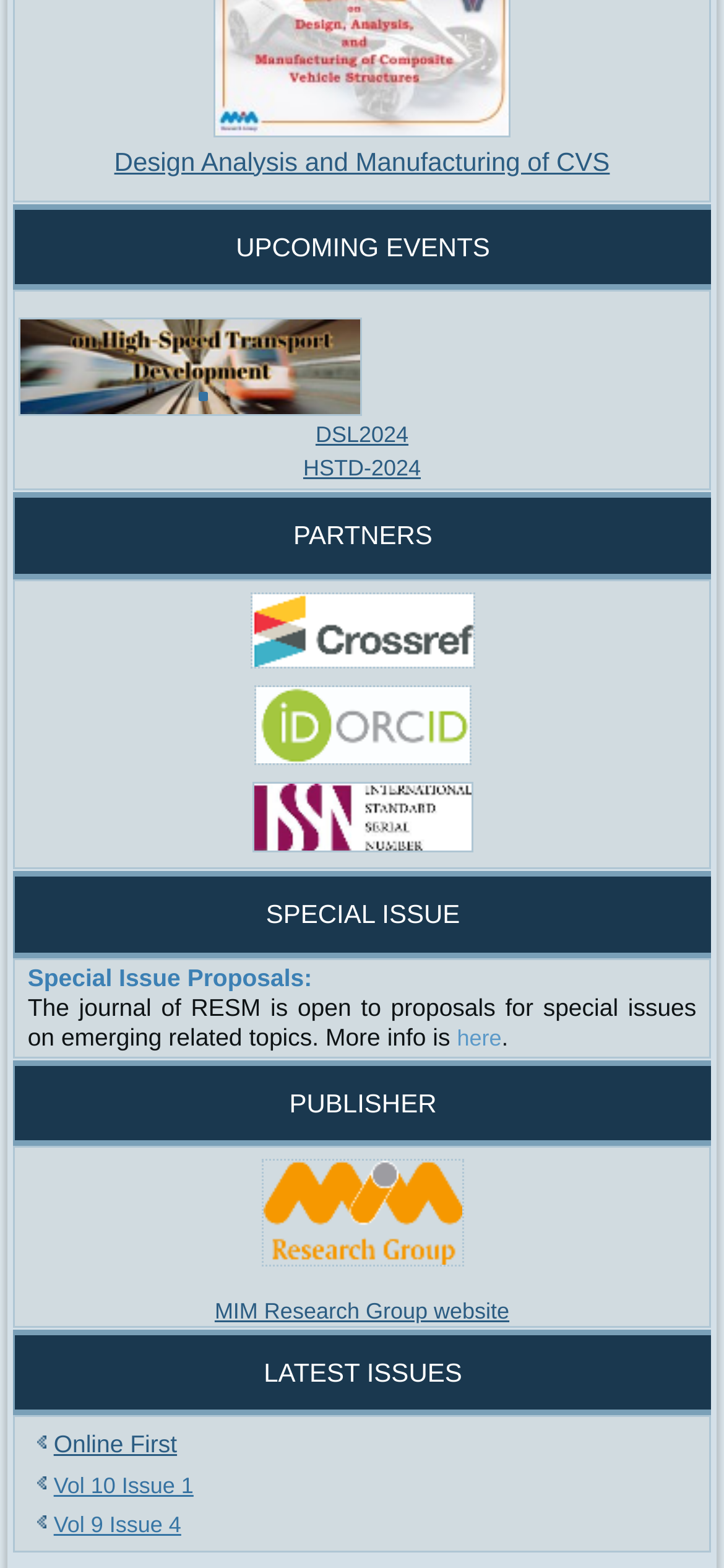Determine the bounding box coordinates of the clickable region to follow the instruction: "Go to MIM Research Group website".

[0.296, 0.827, 0.703, 0.844]